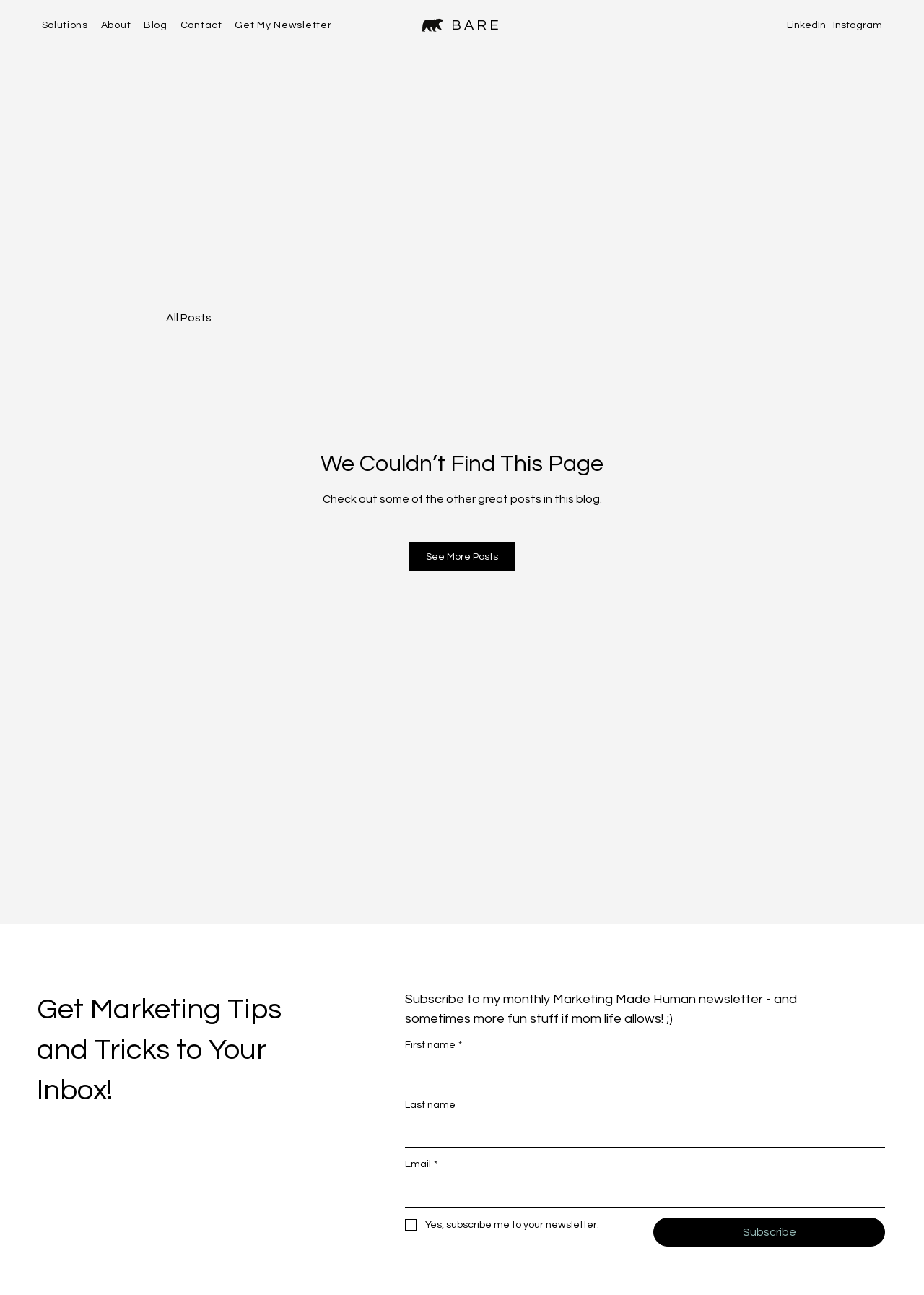What is the error message displayed?
Ensure your answer is thorough and detailed.

I found a generic element with the text 'We Couldn’t Find This Page' which suggests that the webpage is displaying an error message.